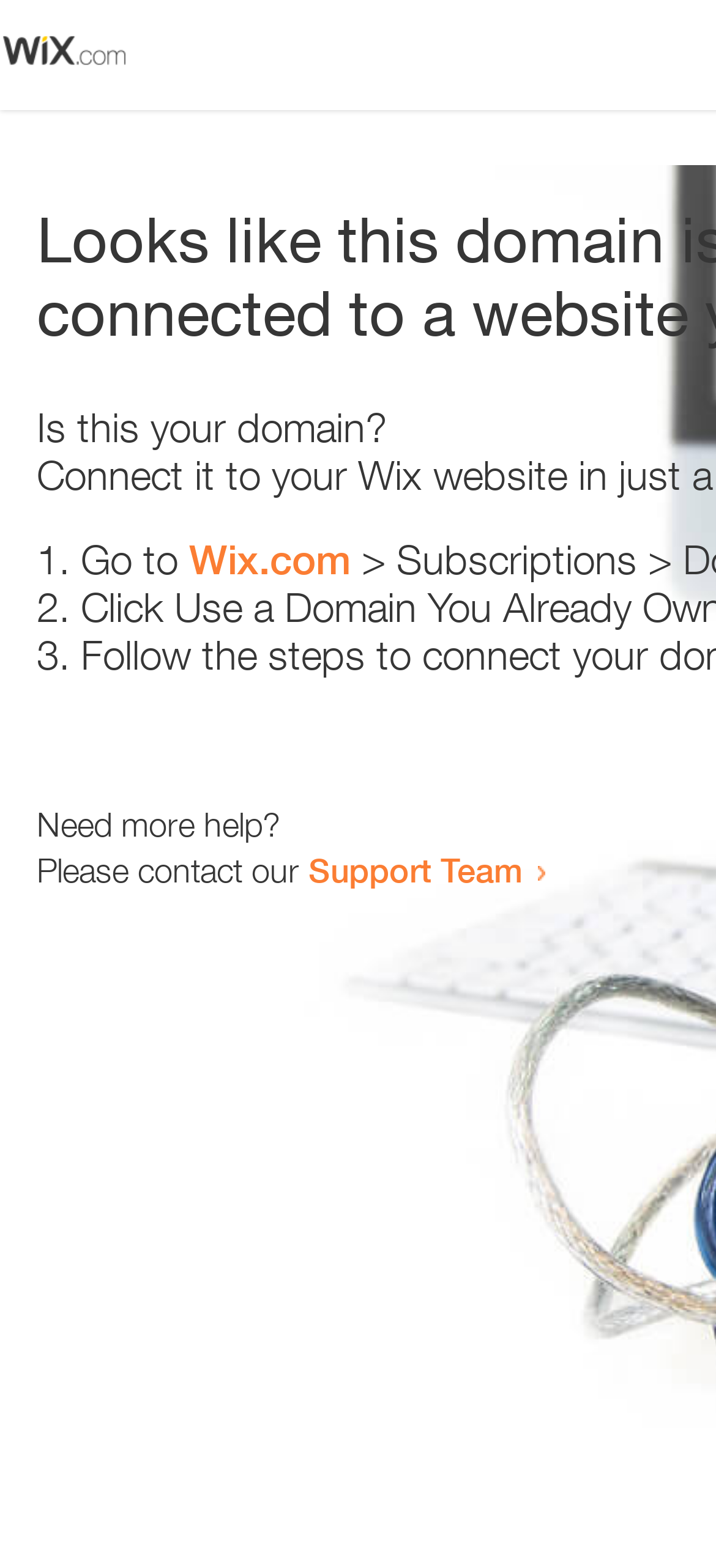Provide a single word or phrase to answer the given question: 
What is the domain being referred to?

Wix.com